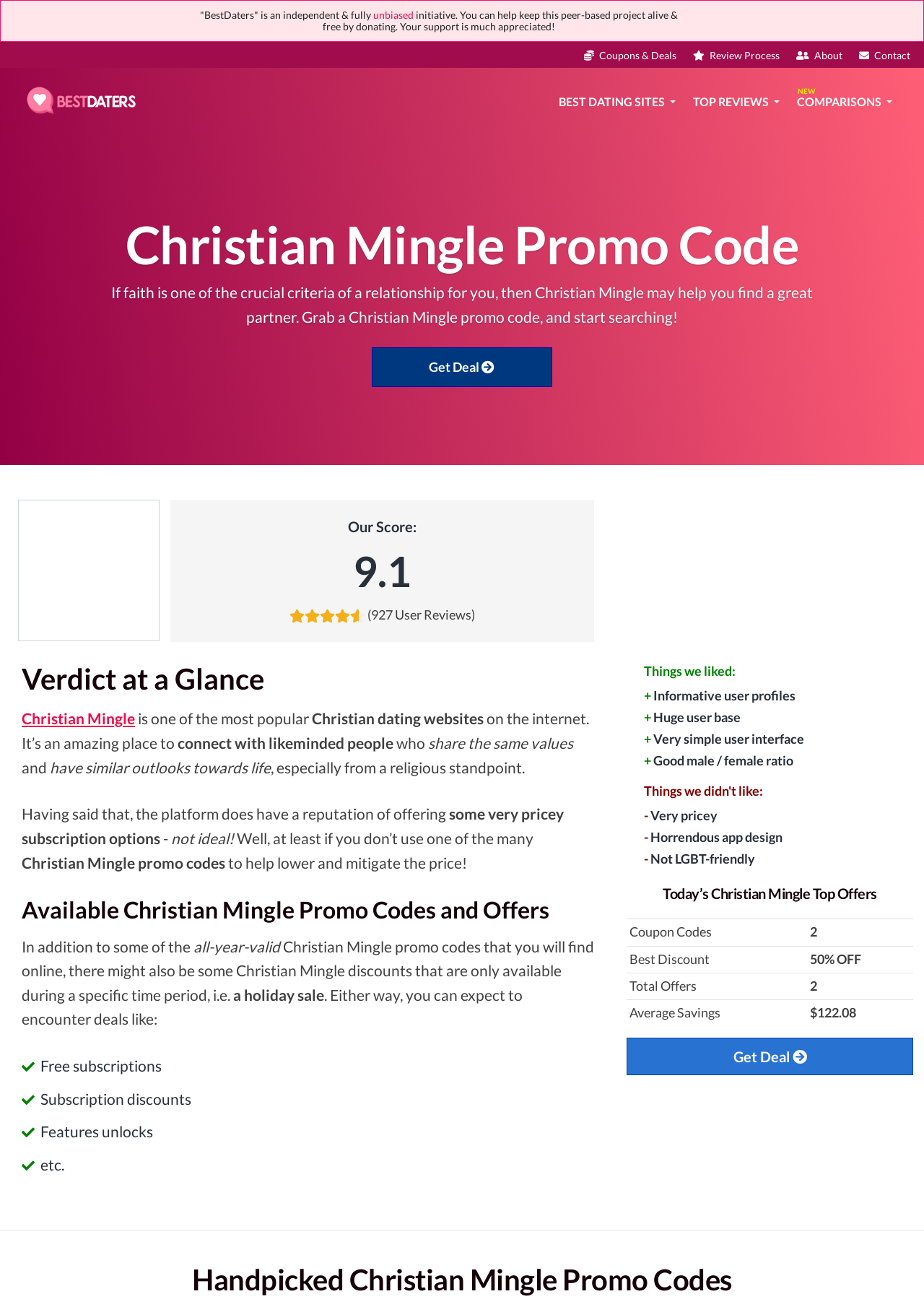Please determine the bounding box coordinates of the area that needs to be clicked to complete this task: 'Click on the 'Get Deal' button'. The coordinates must be four float numbers between 0 and 1, formatted as [left, top, right, bottom].

[0.402, 0.266, 0.598, 0.296]